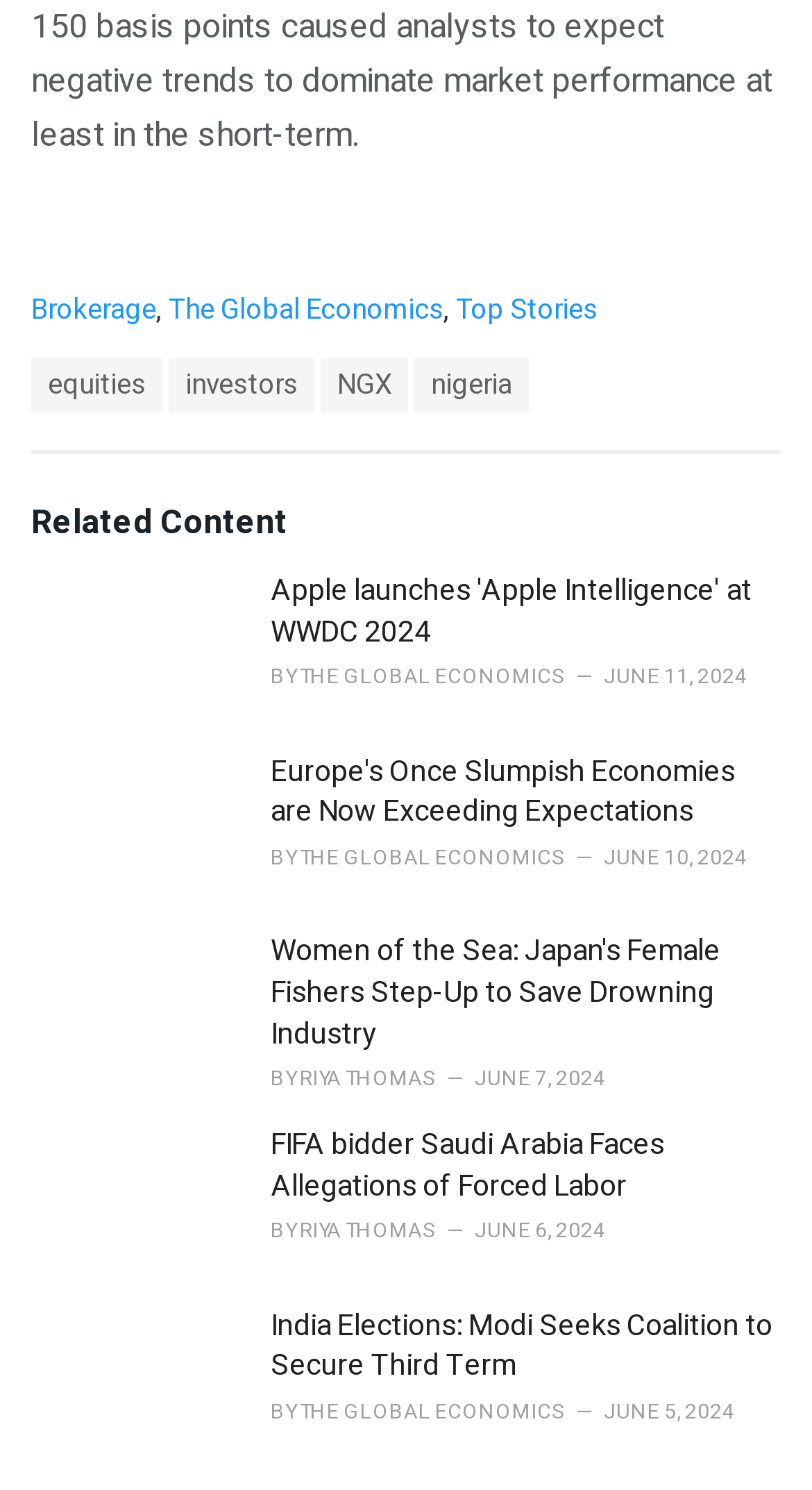Locate the bounding box coordinates of the element to click to perform the following action: 'Explore the 'nigeria' tag'. The coordinates should be given as four float values between 0 and 1, in the form of [left, top, right, bottom].

[0.51, 0.24, 0.651, 0.276]